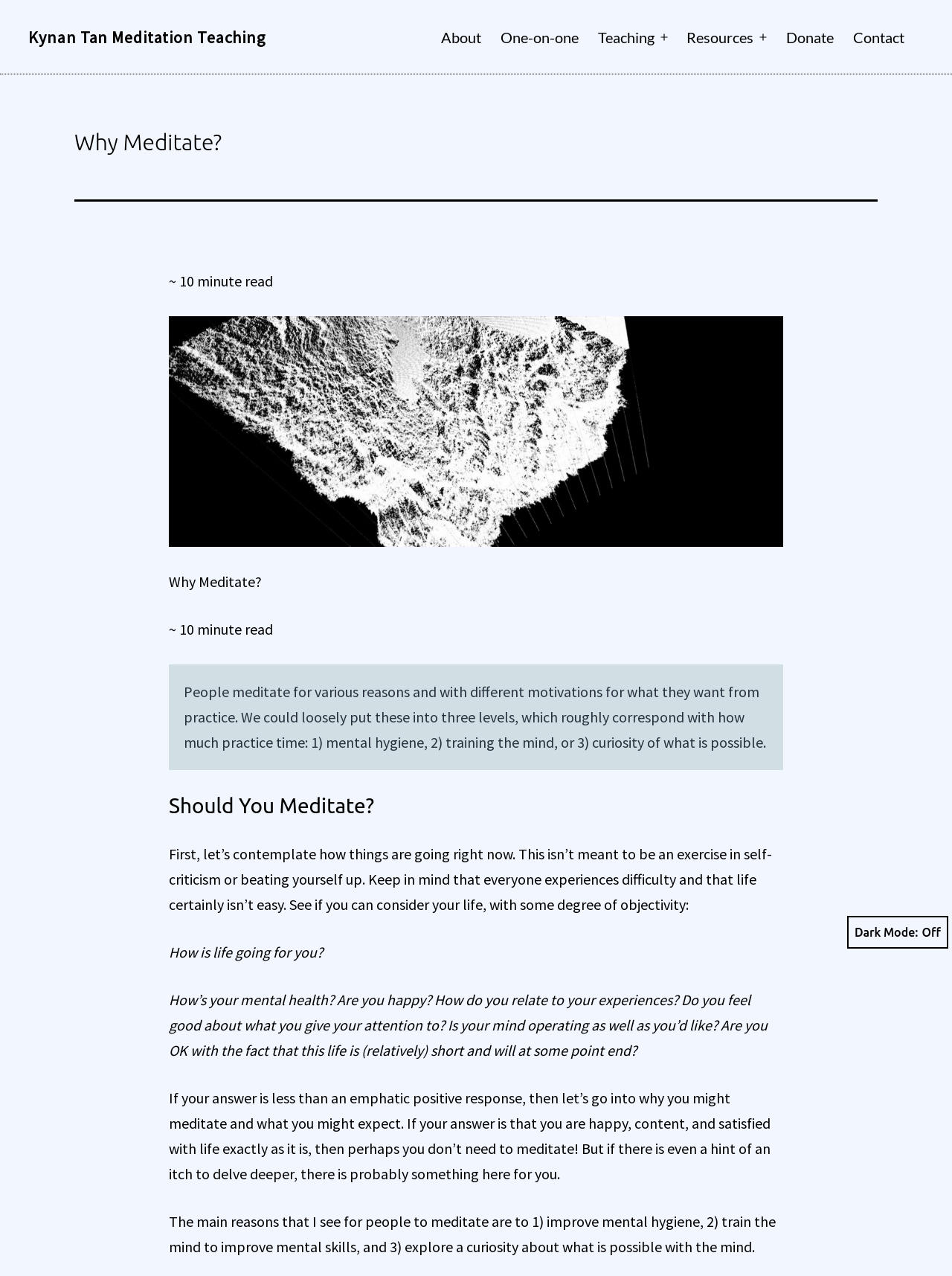Look at the image and answer the question in detail:
What is the estimated reading time of this article?

The webpage contains a static text element that states '~ 10 minute read', indicating that the estimated reading time of the article is approximately 10 minutes.